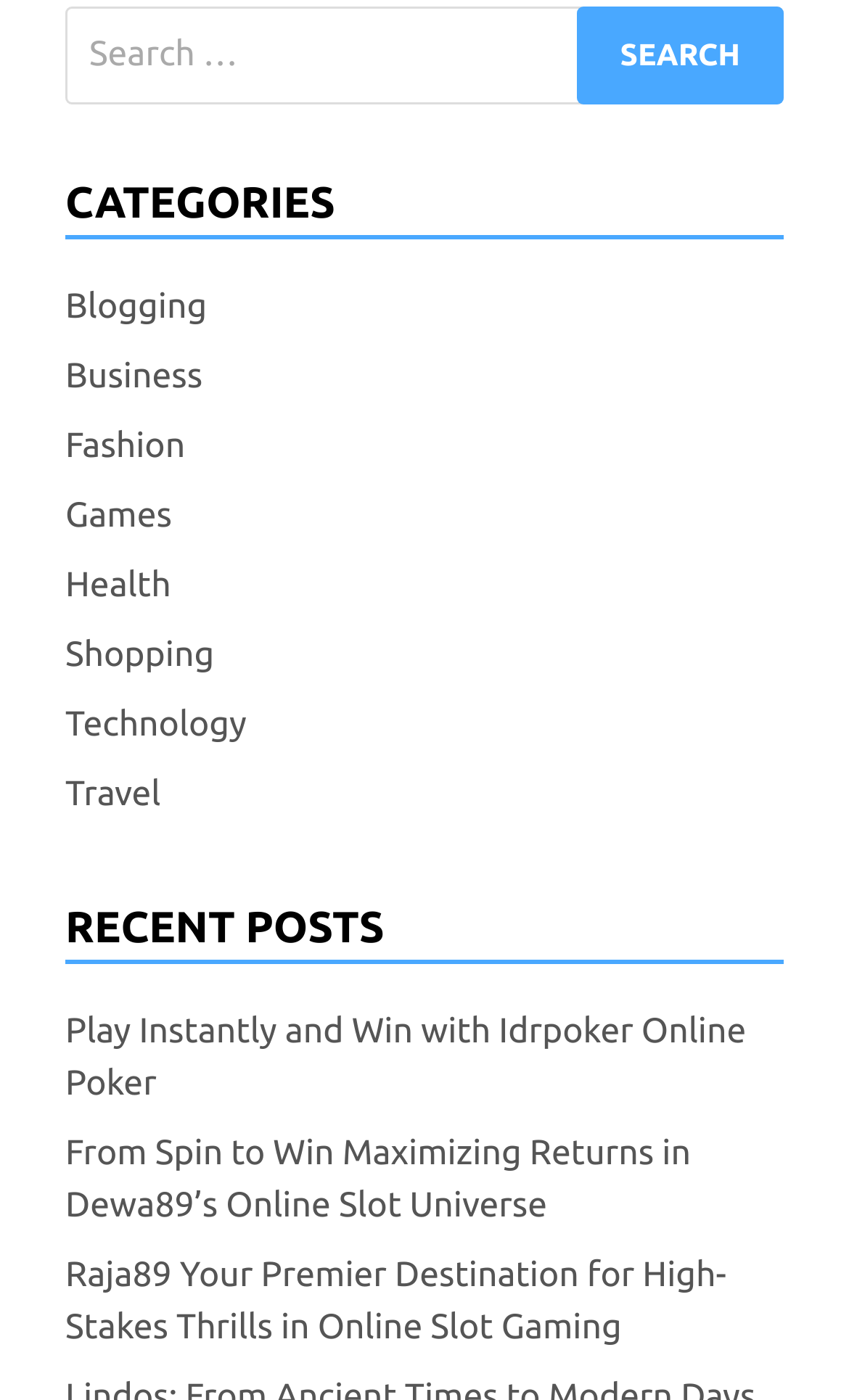Using a single word or phrase, answer the following question: 
What is the title of the first recent post?

Play Instantly and Win with Idrpoker Online Poker